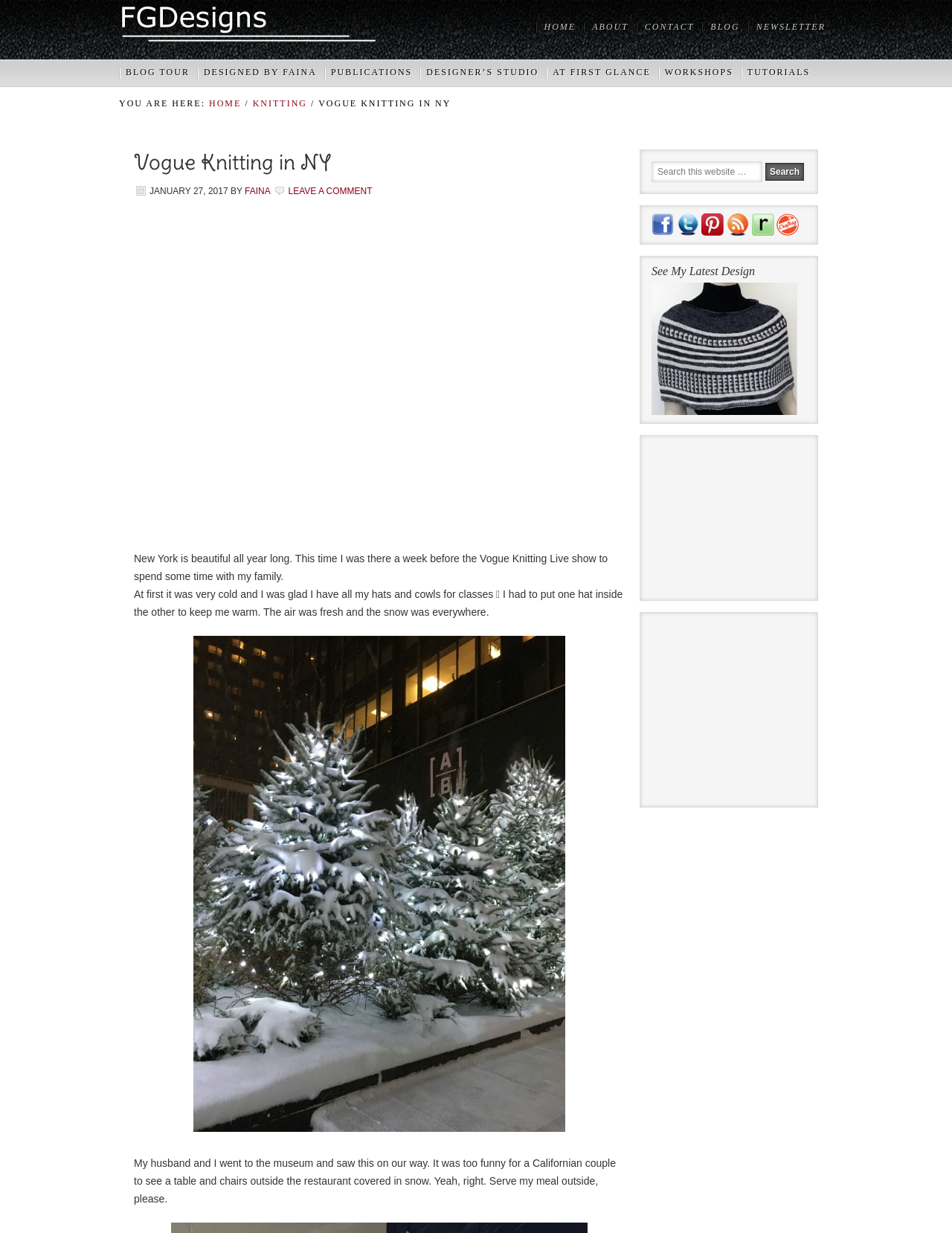From the webpage screenshot, predict the bounding box of the UI element that matches this description: "BLOG TOUR".

[0.125, 0.048, 0.207, 0.071]